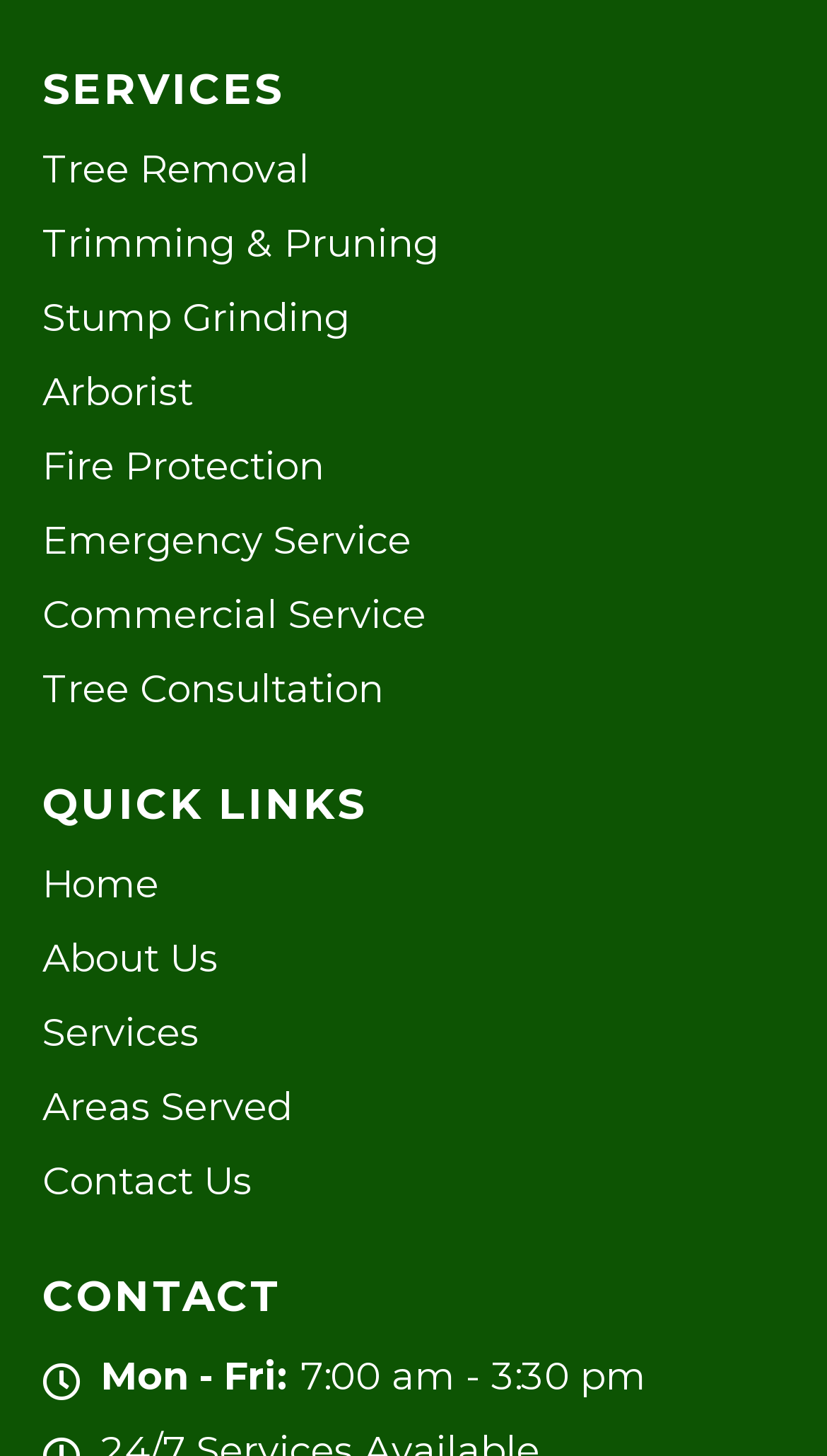Answer the question in a single word or phrase:
How many quick links are there?

6